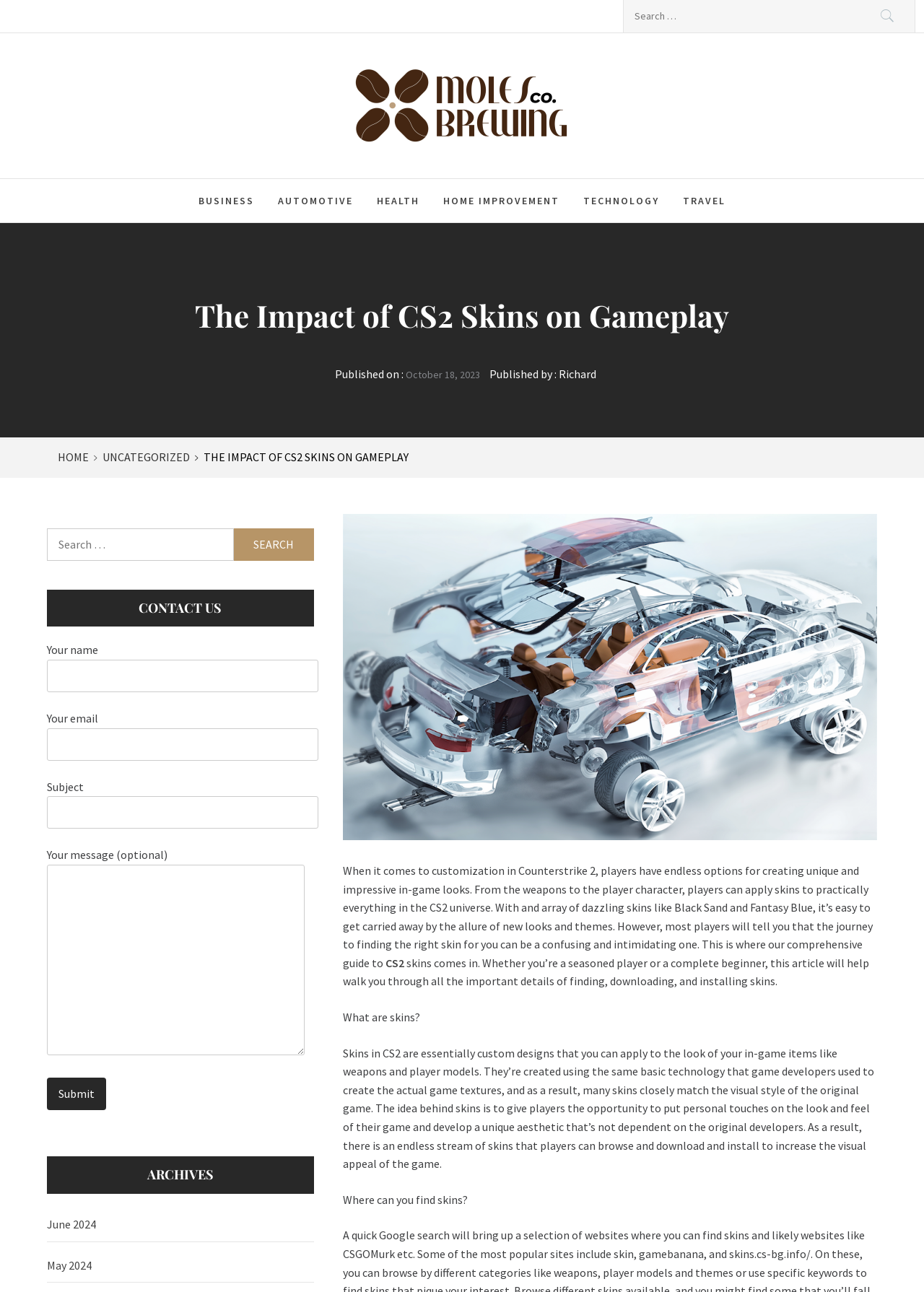Please determine the headline of the webpage and provide its content.

The Impact of CS2 Skins on Gameplay